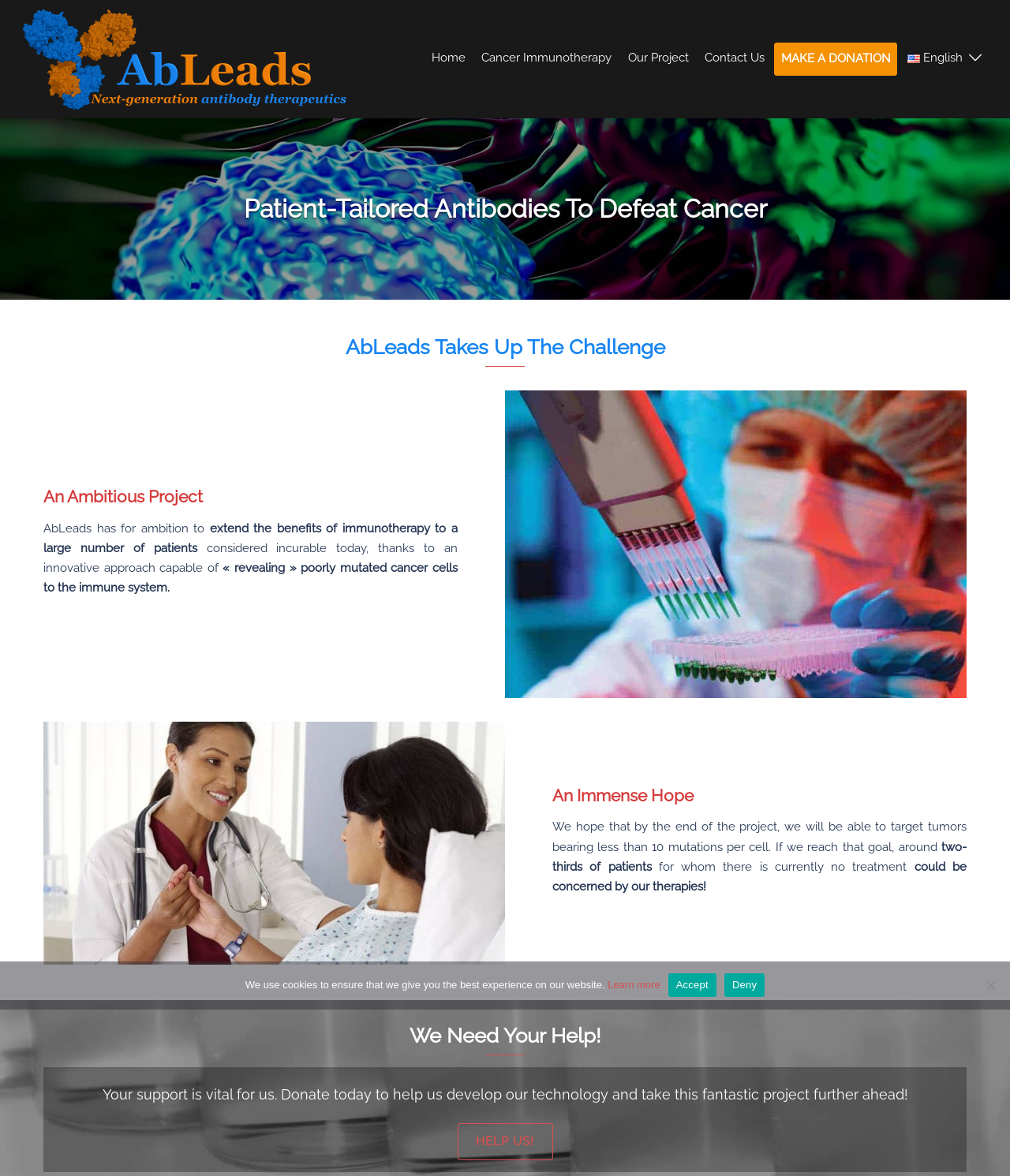Find the bounding box coordinates of the element to click in order to complete the given instruction: "Learn more about Cancer Immunotherapy."

[0.471, 0.036, 0.612, 0.063]